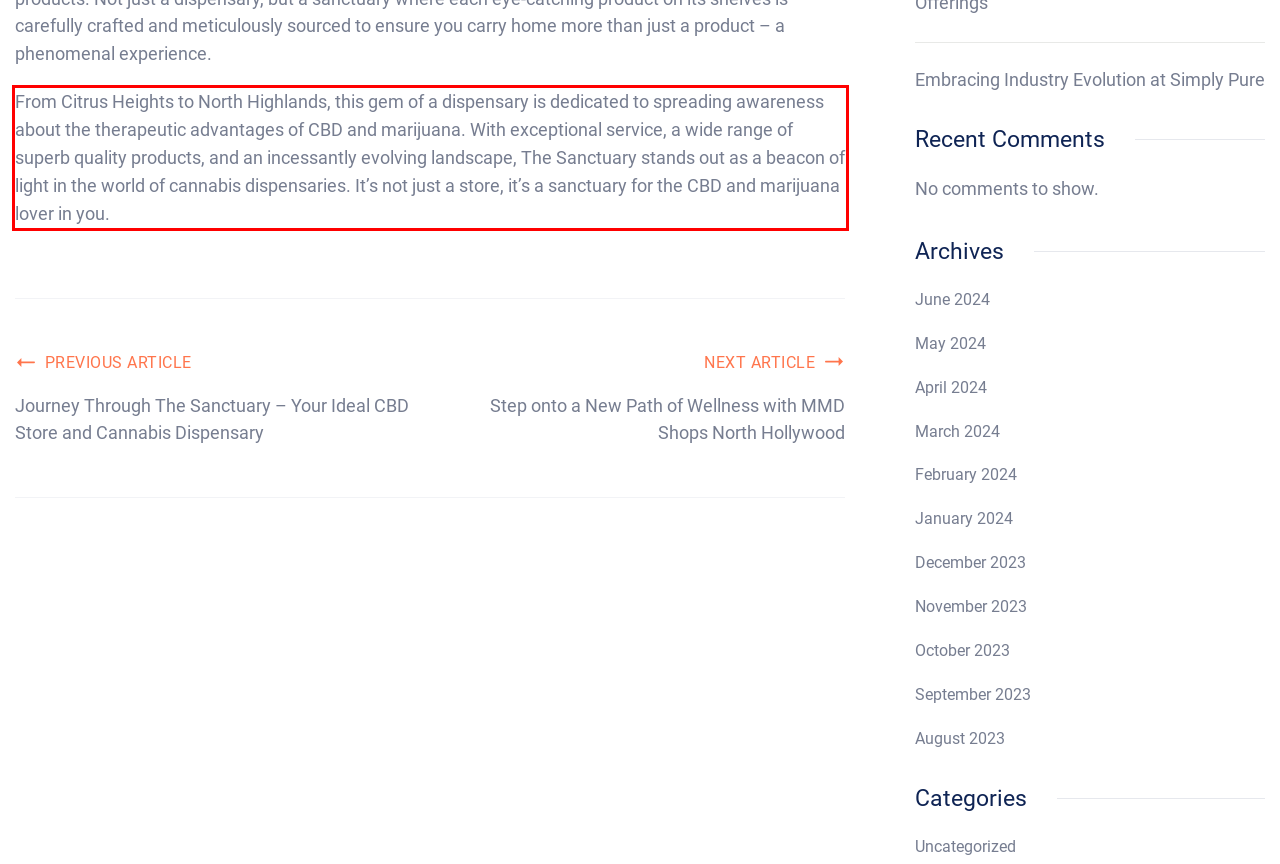You are presented with a screenshot containing a red rectangle. Extract the text found inside this red bounding box.

From Citrus Heights to North Highlands, this gem of a dispensary is dedicated to spreading awareness about the therapeutic advantages of CBD and marijuana. With exceptional service, a wide range of superb quality products, and an incessantly evolving landscape, The Sanctuary stands out as a beacon of light in the world of cannabis dispensaries. It’s not just a store, it’s a sanctuary for the CBD and marijuana lover in you.